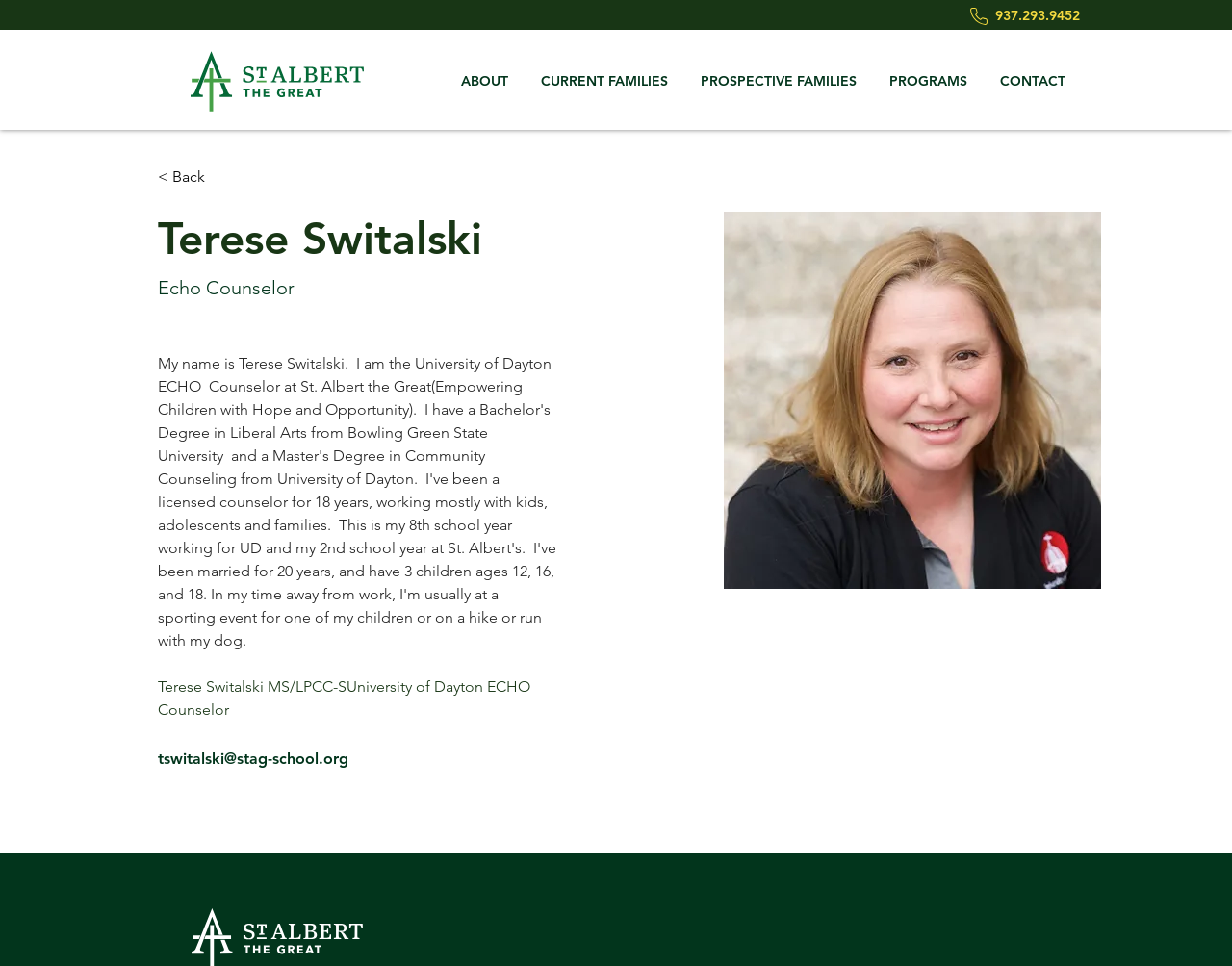Please find and report the bounding box coordinates of the element to click in order to perform the following action: "Send an email to the counselor". The coordinates should be expressed as four float numbers between 0 and 1, in the format [left, top, right, bottom].

[0.128, 0.776, 0.283, 0.795]